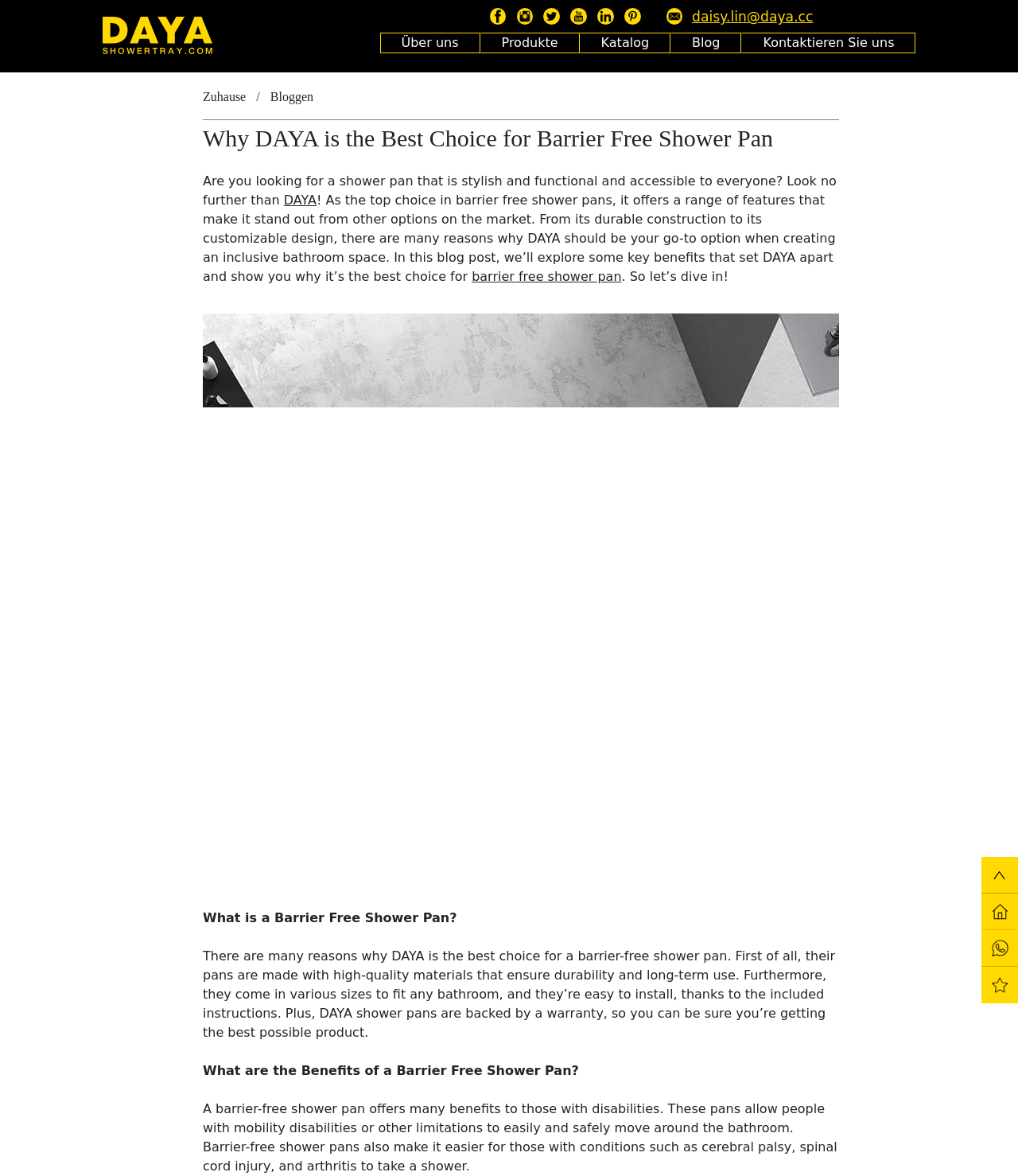Summarize the webpage with intricate details.

This webpage is about DAYA, a brand that offers barrier-free shower pans. At the top, there are six small images with links, aligned horizontally, followed by a larger image. Below these images, there is a navigation menu with links to "Über uns" (About us), "Produkte" (Products), "Katalog" (Catalog), "Blog", and "Kontaktieren Sie uns" (Contact us).

The main content of the page is divided into sections. The first section has a heading "Why DAYA is the Best Choice for Barrier Free Shower Pan" and a brief introduction to DAYA's shower pans, which are stylish, functional, and accessible to everyone. The text explains that DAYA is the top choice in barrier-free shower pans due to its durable construction and customizable design.

Below the introduction, there is a large image of a barrier-free shower pan. The next section has a heading "What is a Barrier Free Shower Pan?" and a paragraph explaining the benefits of DAYA's shower pans, including their high-quality materials, various sizes, ease of installation, and warranty.

The following section has a heading "What are the Benefits of a Barrier Free Shower Pan?" and a paragraph discussing the advantages of barrier-free shower pans for people with disabilities, such as easy and safe movement around the bathroom.

At the bottom of the page, there are four links aligned horizontally, likely social media links or other external links.